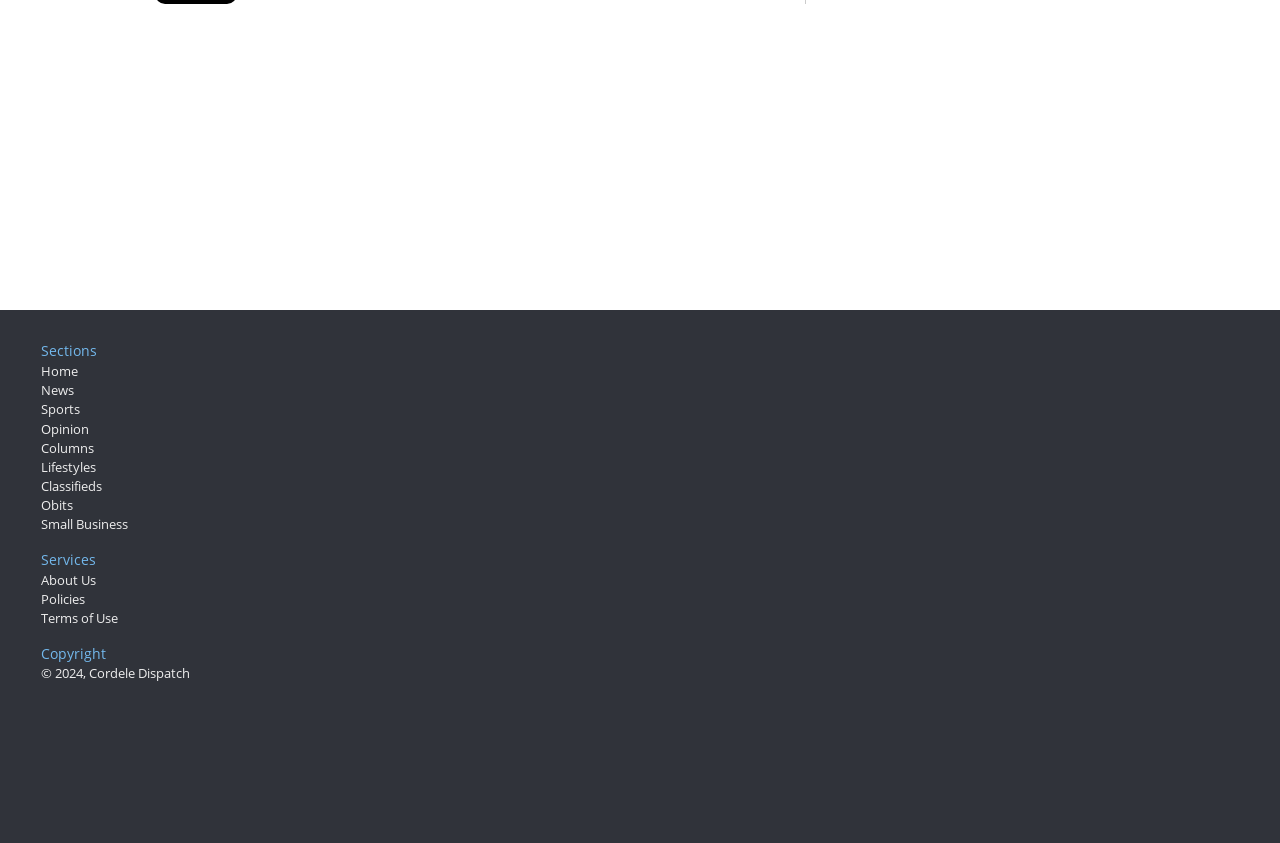Respond to the question below with a single word or phrase:
What is the copyright information of the website?

2024, Cordele Dispatch